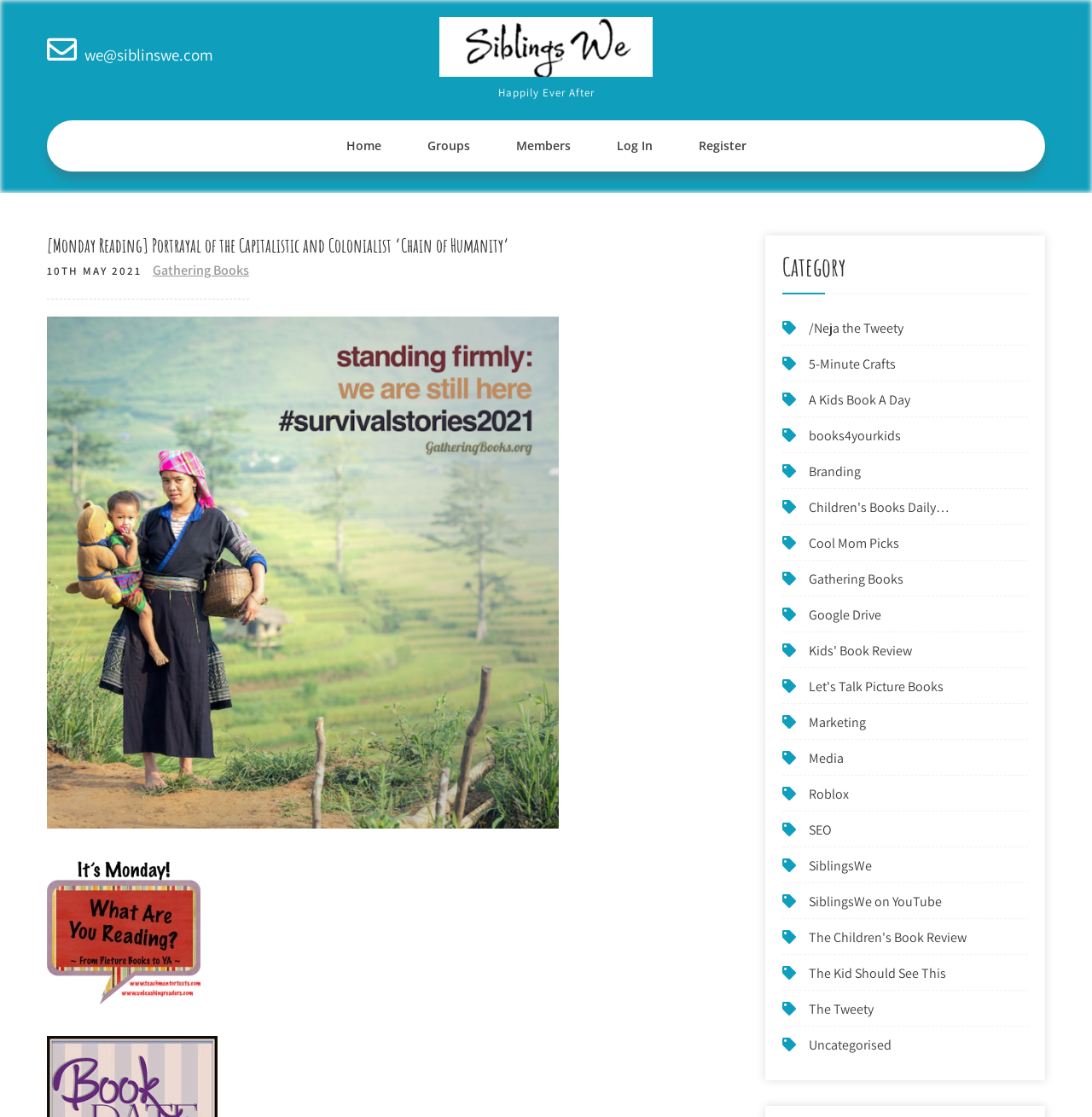Please find the bounding box coordinates of the element that needs to be clicked to perform the following instruction: "View the 'Gathering Books' category". The bounding box coordinates should be four float numbers between 0 and 1, represented as [left, top, right, bottom].

[0.14, 0.234, 0.228, 0.25]